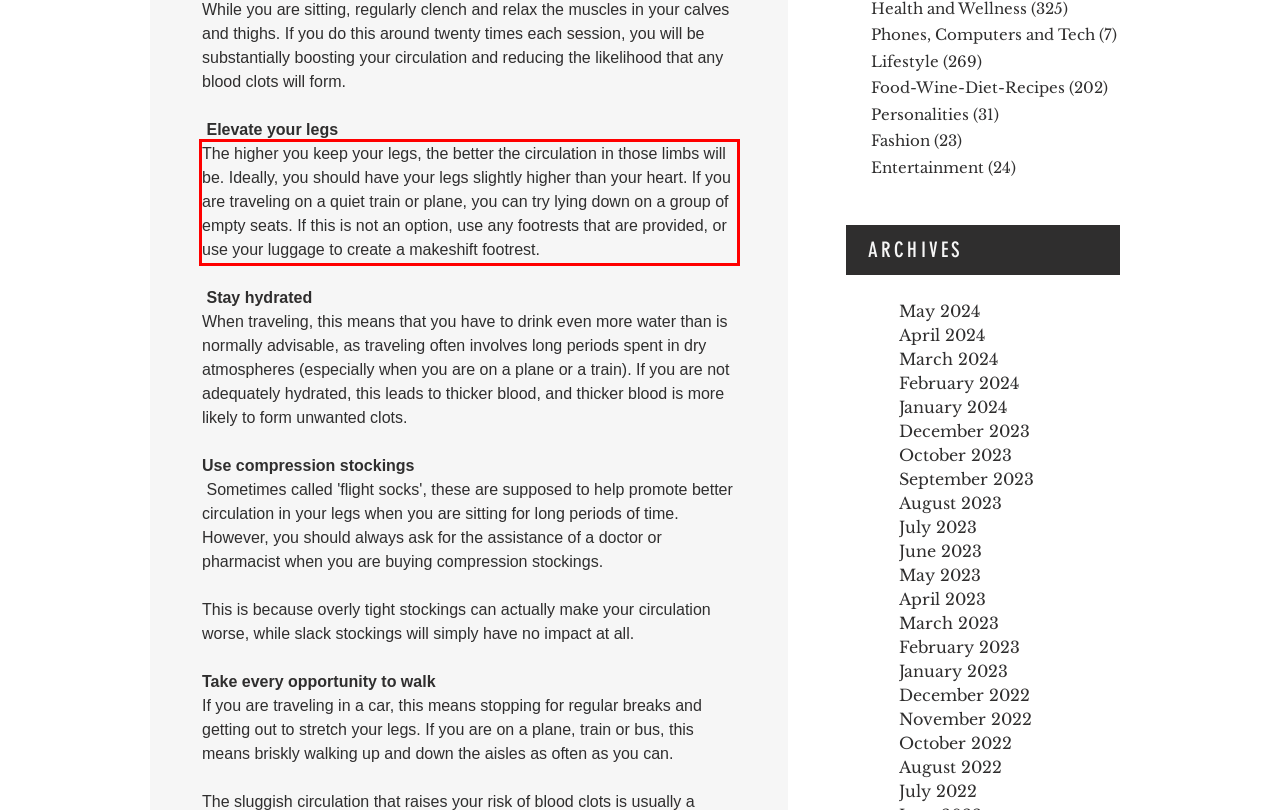You are presented with a webpage screenshot featuring a red bounding box. Perform OCR on the text inside the red bounding box and extract the content.

The higher you keep your legs, the better the circulation in those limbs will be. Ideally, you should have your legs slightly higher than your heart. If you are traveling on a quiet train or plane, you can try lying down on a group of empty seats. If this is not an option, use any footrests that are provided, or use your luggage to create a makeshift footrest.